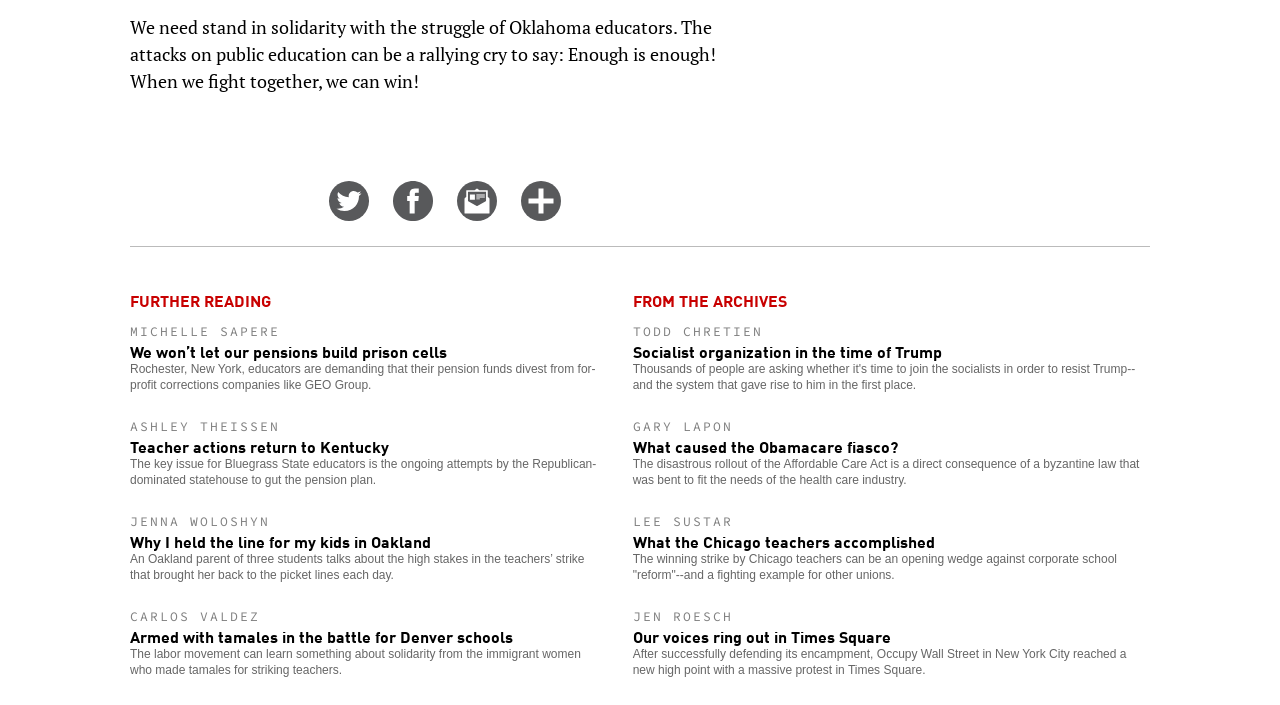Reply to the question with a single word or phrase:
What is the author of the article 'Why I held the line for my kids in Oakland'?

JENNA WOLOSHYN